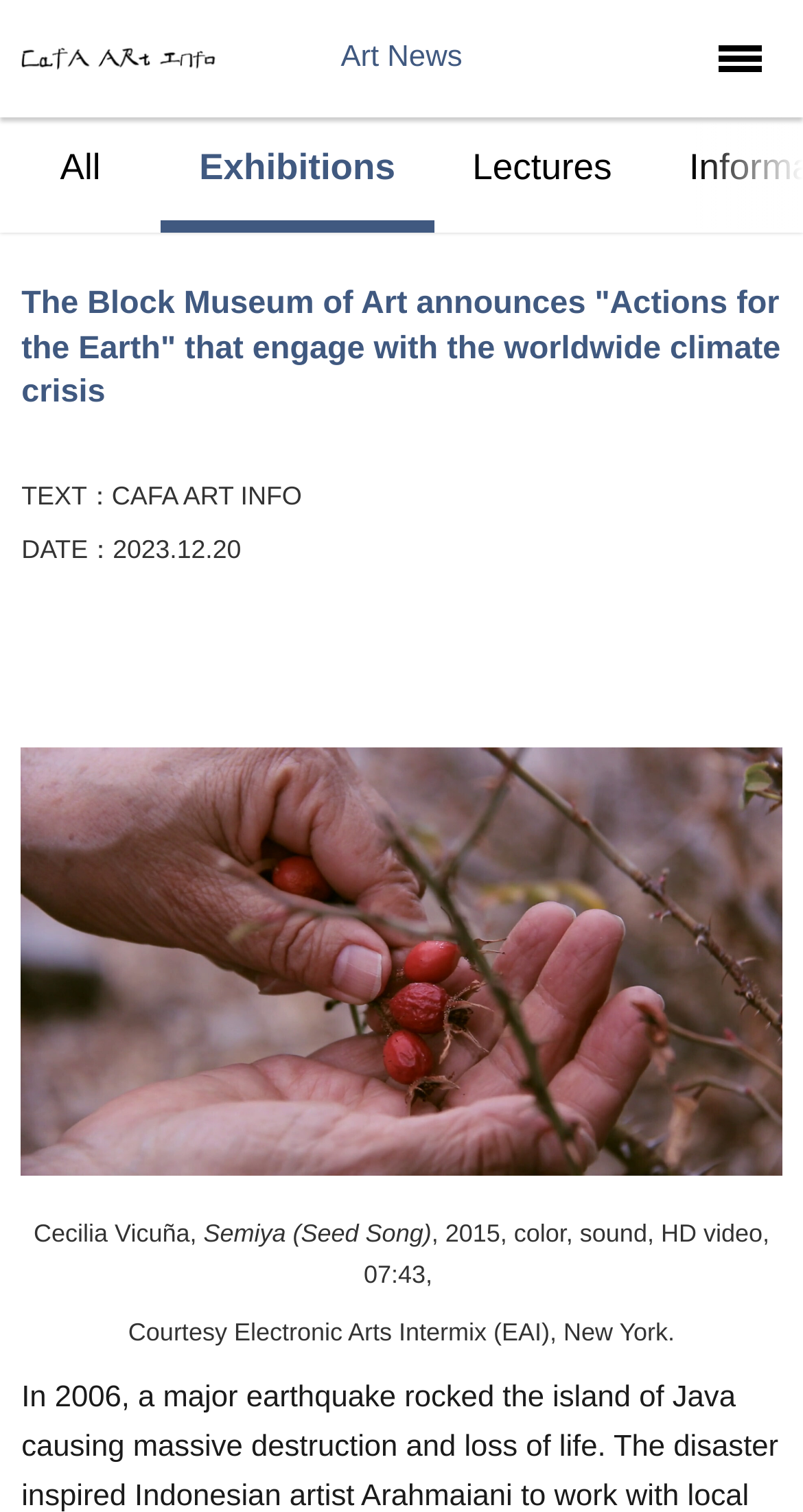How many navigation links are at the top of the page?
Please provide a single word or phrase in response based on the screenshot.

3